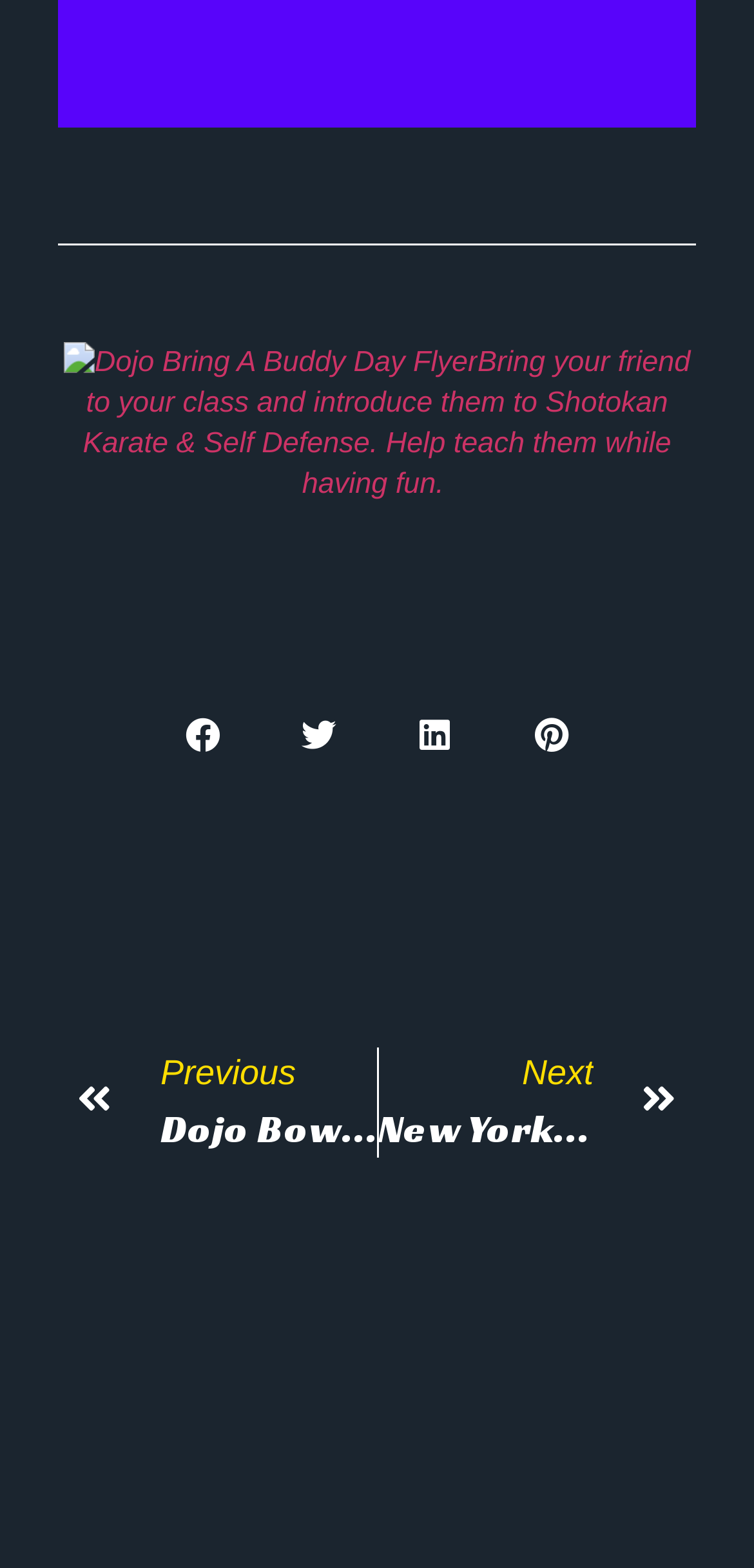Answer the question using only a single word or phrase: 
What is the activity mentioned in the previous event?

Bowling Night